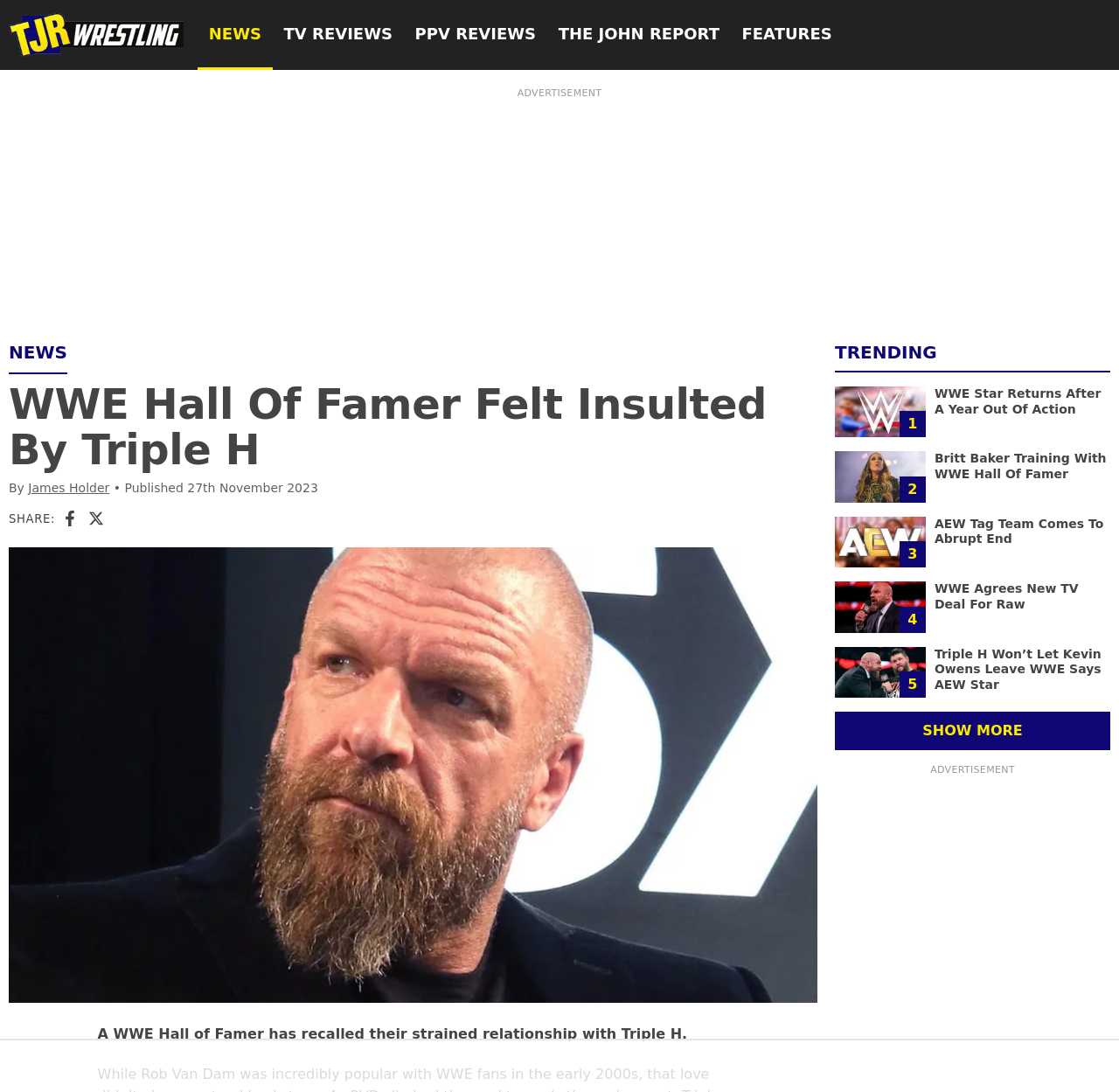Find the bounding box coordinates of the element to click in order to complete the given instruction: "go to news page."

None